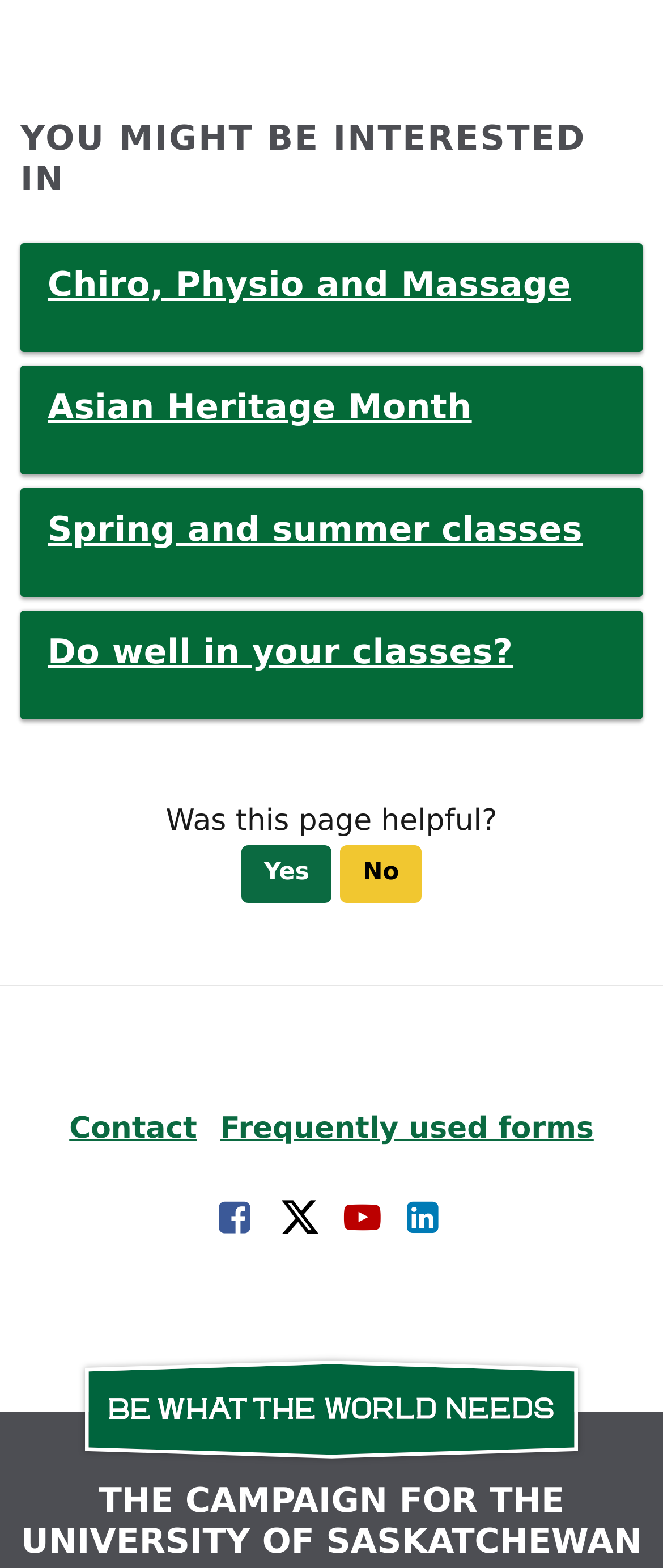Identify the bounding box coordinates necessary to click and complete the given instruction: "Click on 'Chiro, Physio and Massage'".

[0.072, 0.168, 0.861, 0.194]